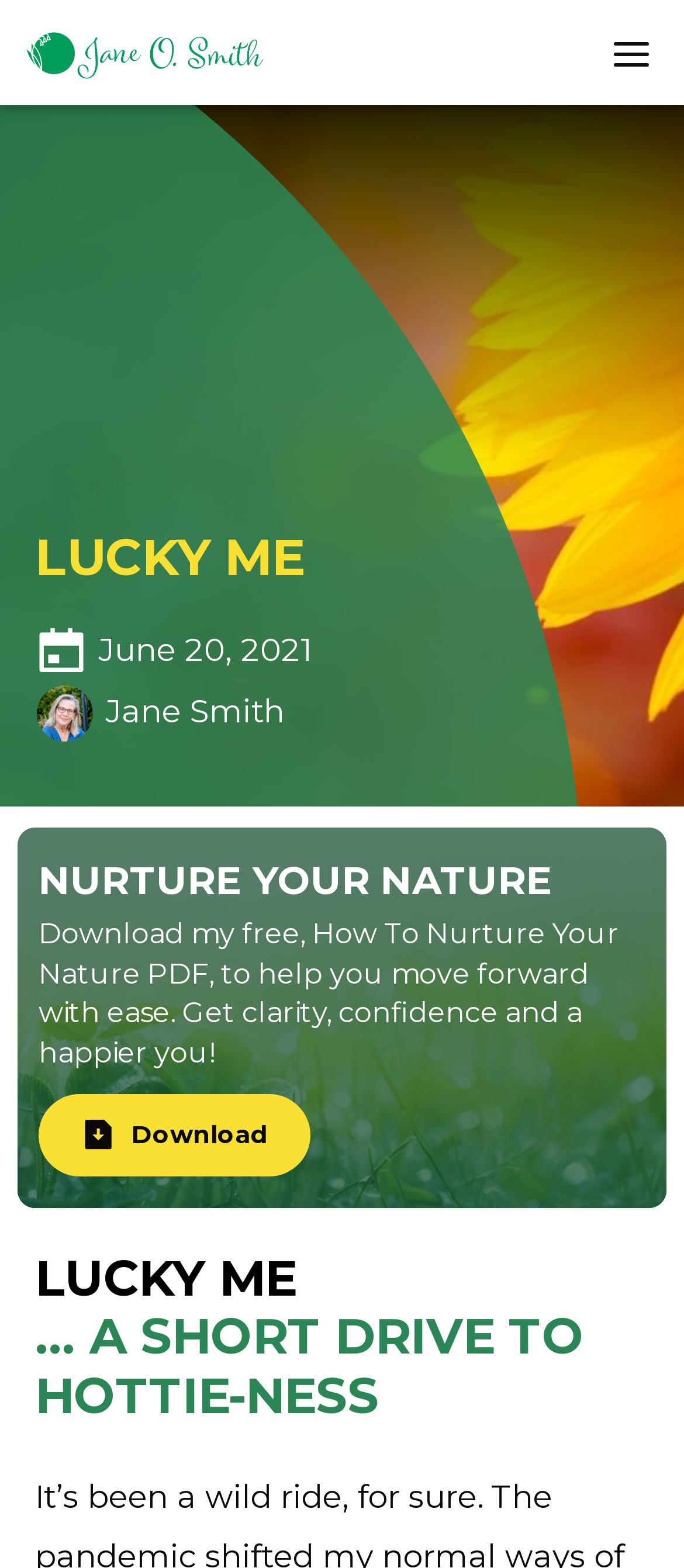Please provide a brief answer to the question using only one word or phrase: 
What is the date of publication?

June 20, 2021